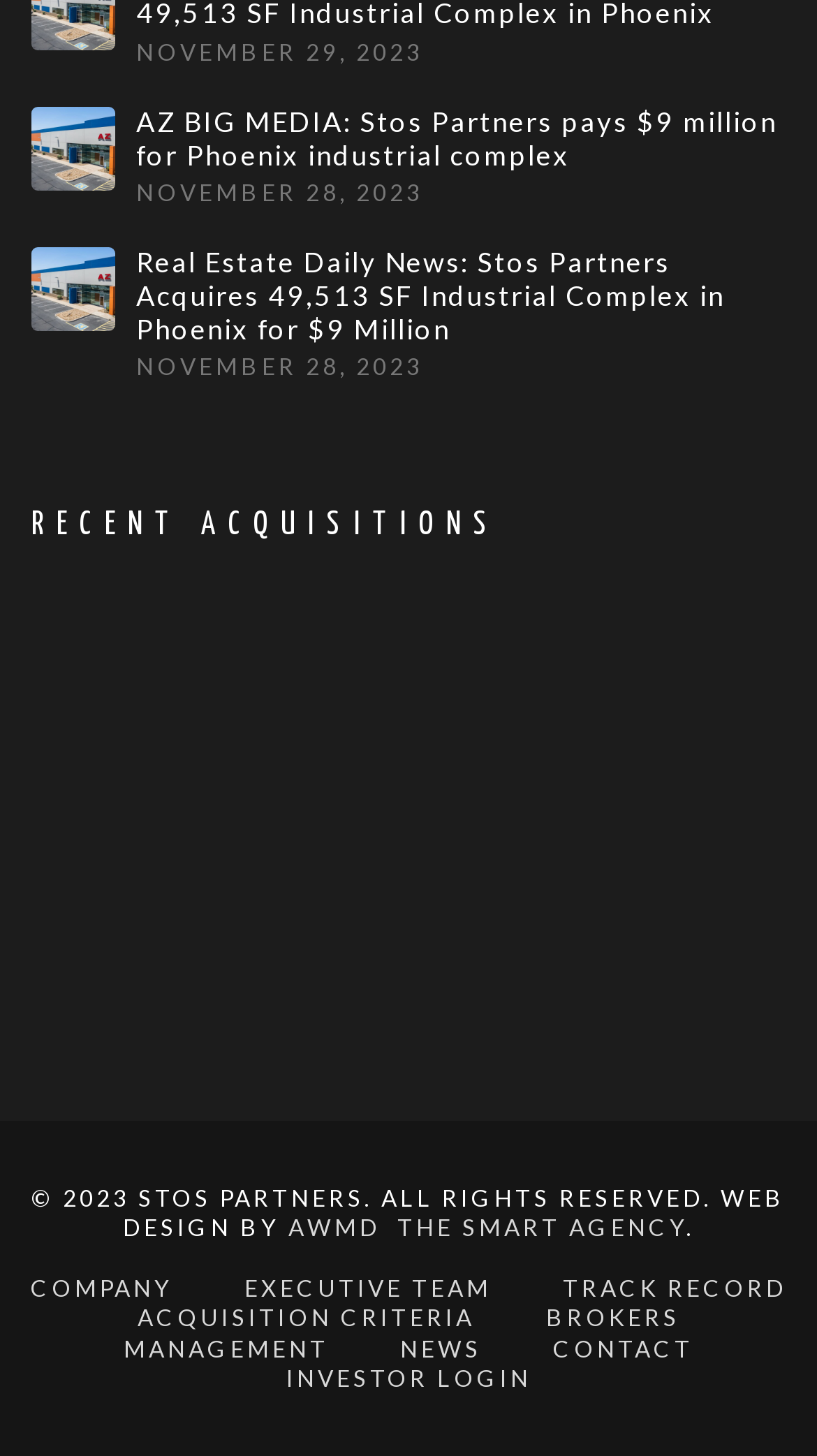Identify the bounding box coordinates for the UI element mentioned here: "INVESTOR LOGIN". Provide the coordinates as four float values between 0 and 1, i.e., [left, top, right, bottom].

[0.35, 0.937, 0.65, 0.955]